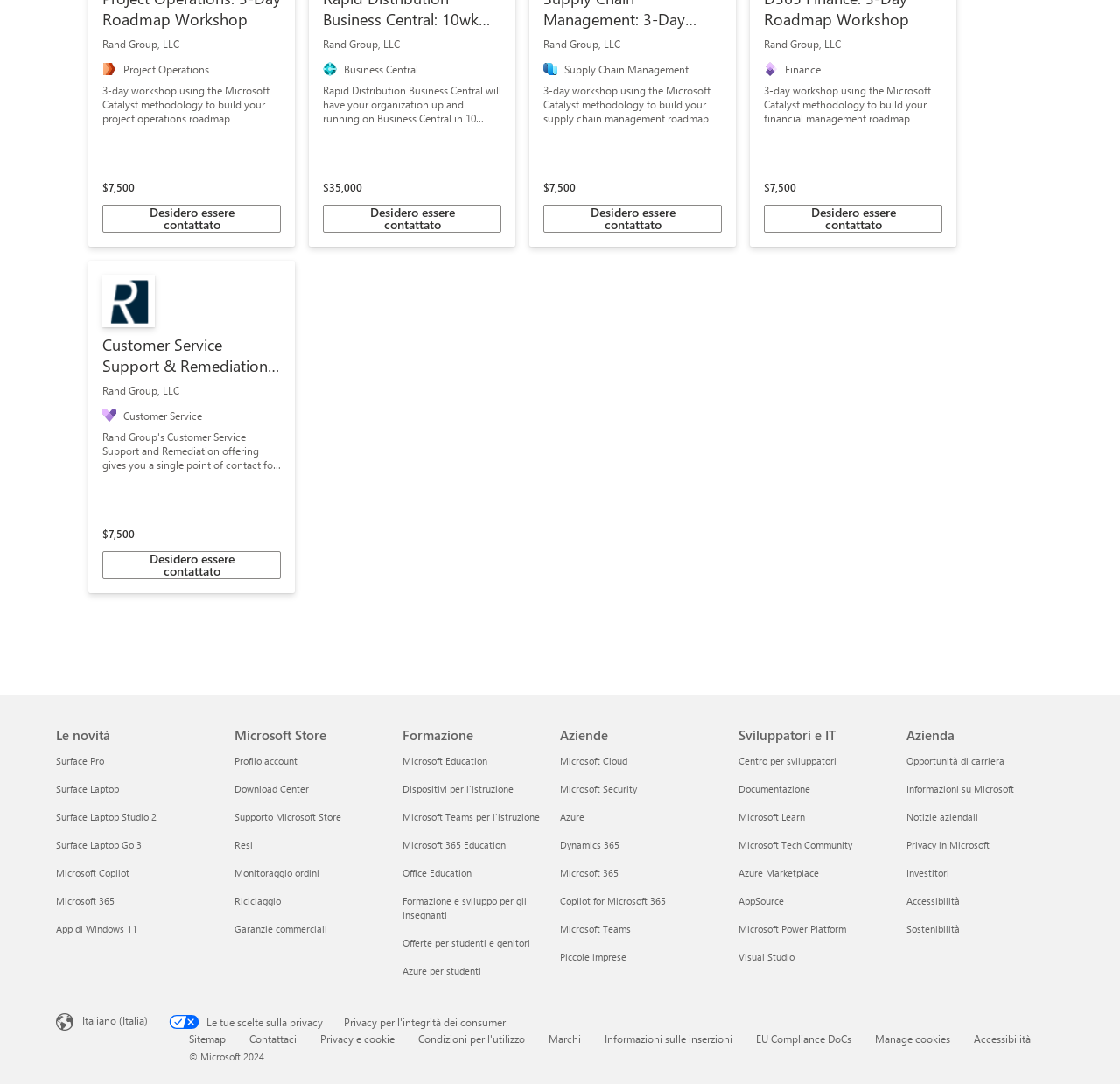Based on the image, please respond to the question with as much detail as possible:
How many headings are in the navigation section?

In the navigation section, there are 5 headings: 'Le novità', 'Microsoft Store', 'Formazione', 'Aziende', and 'Sviluppatori e IT'.